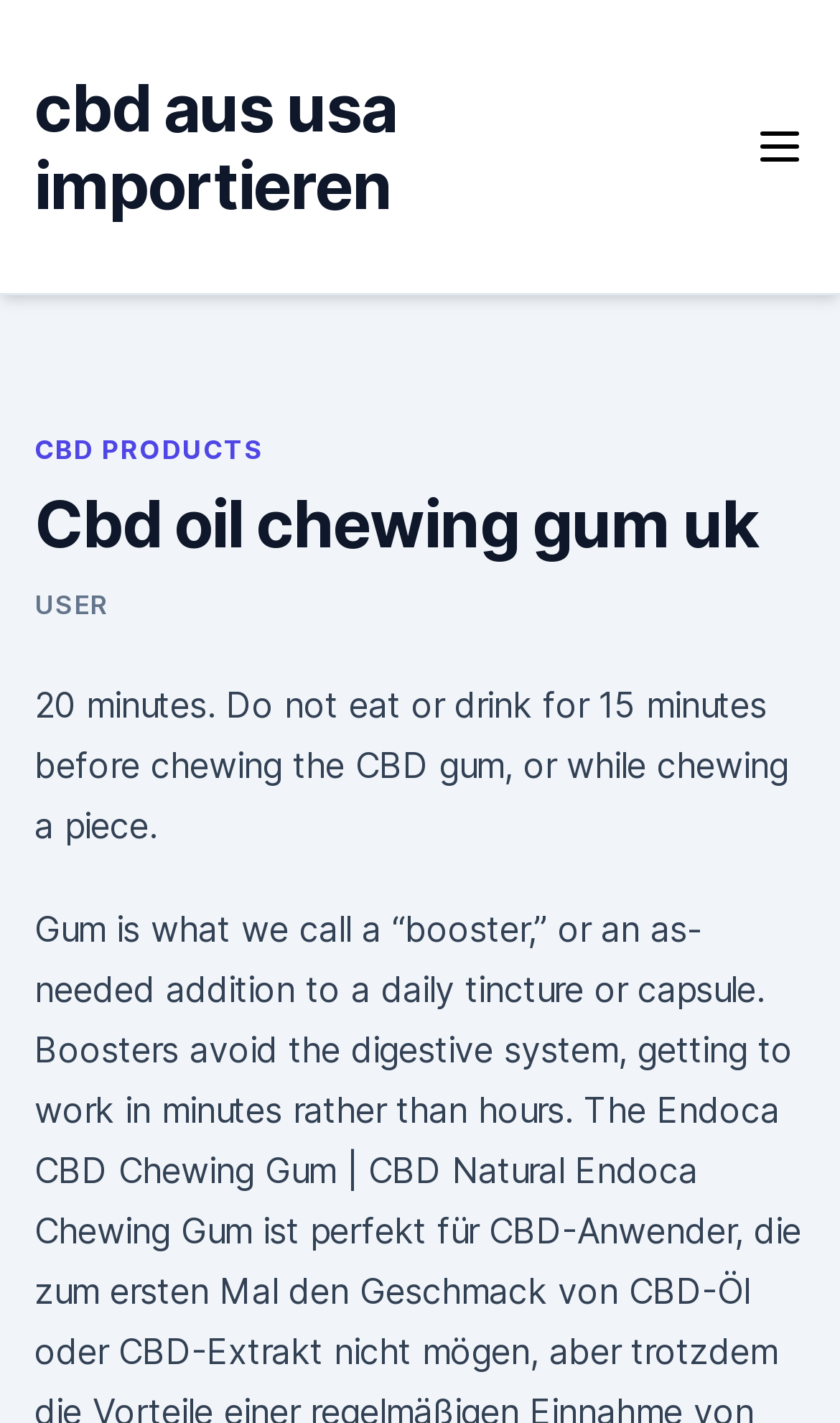What is the recommended time to wait before eating or drinking after chewing CBD gum?
Refer to the image and provide a one-word or short phrase answer.

15 minutes